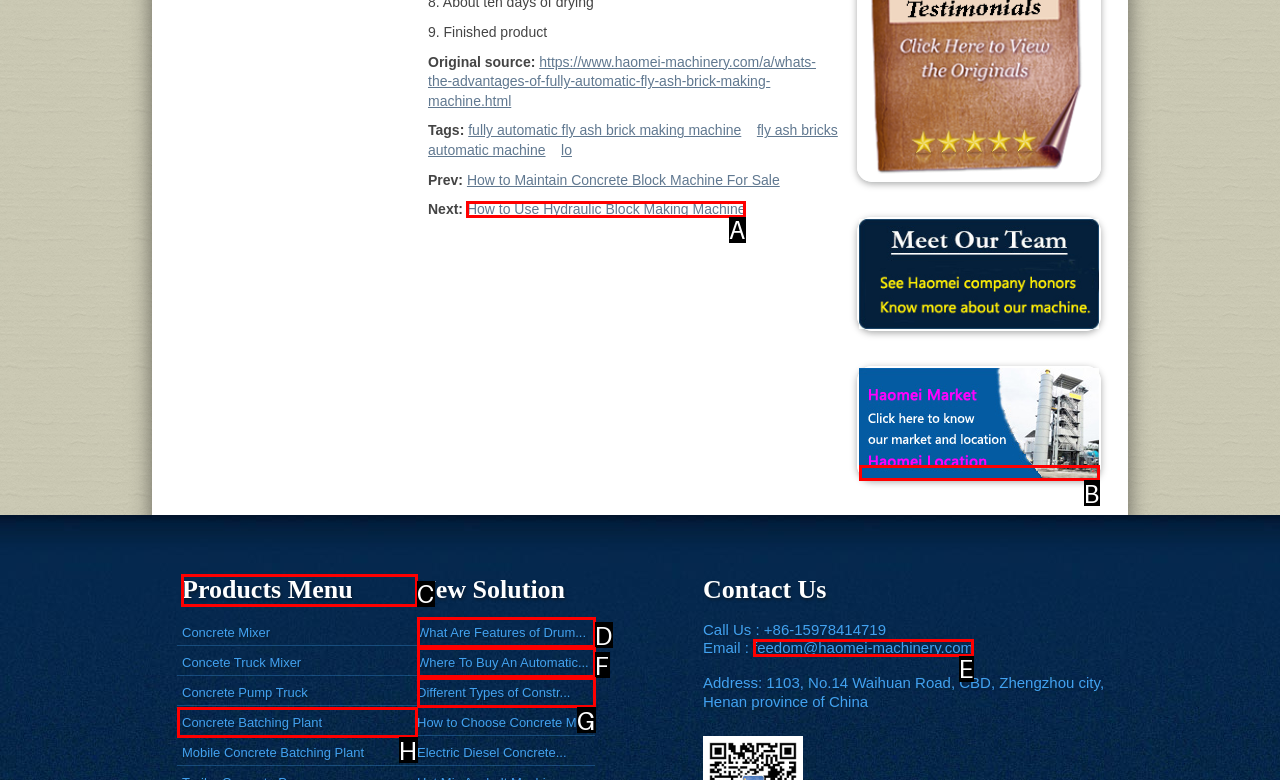Point out the HTML element I should click to achieve the following task: Browse the products menu Provide the letter of the selected option from the choices.

C